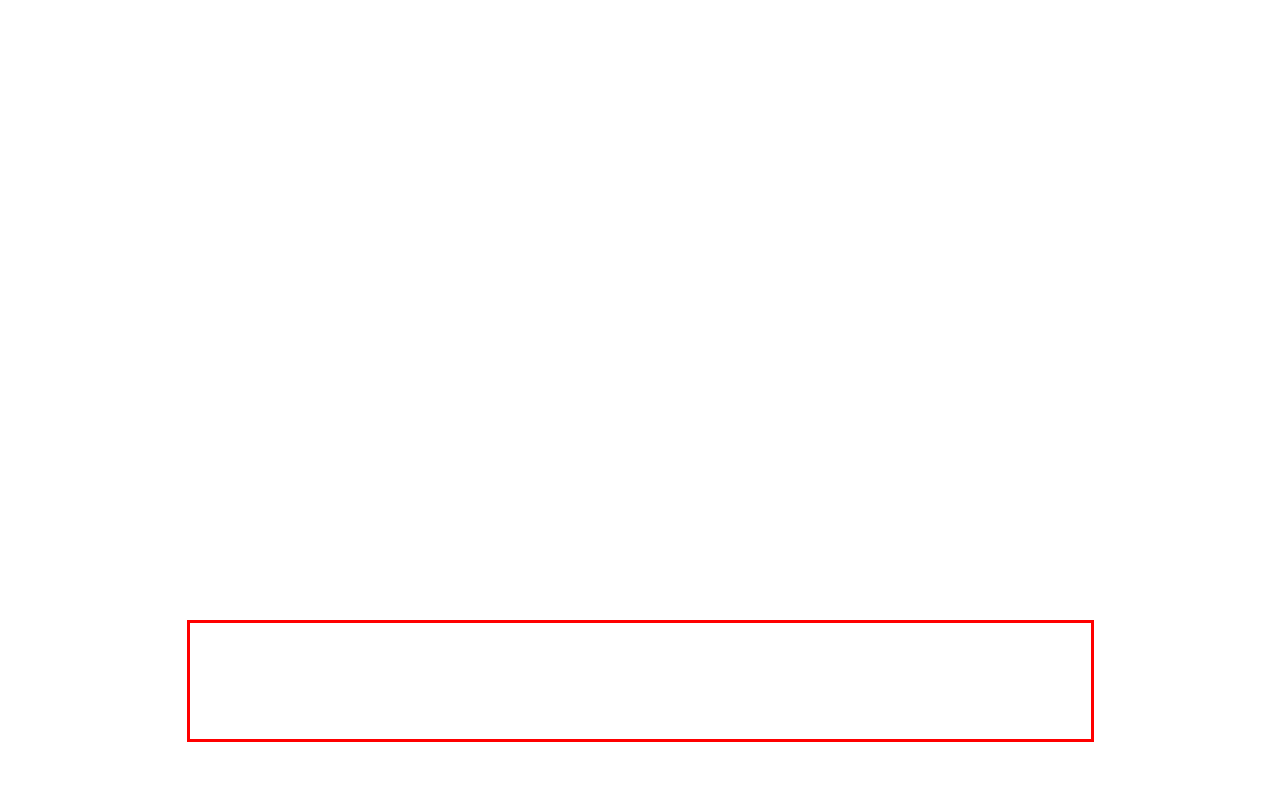Look at the provided screenshot of the webpage and perform OCR on the text within the red bounding box.

The most basic type of directions that you can give another human being is to point in a direction and say, “go that way.” This technique is a simple 360 degree, 2-dimensional activity and is well defined in the digital and mathematical world. When you do this in a computer program you are doing elementary level mathematics in the form of that age-old formula: